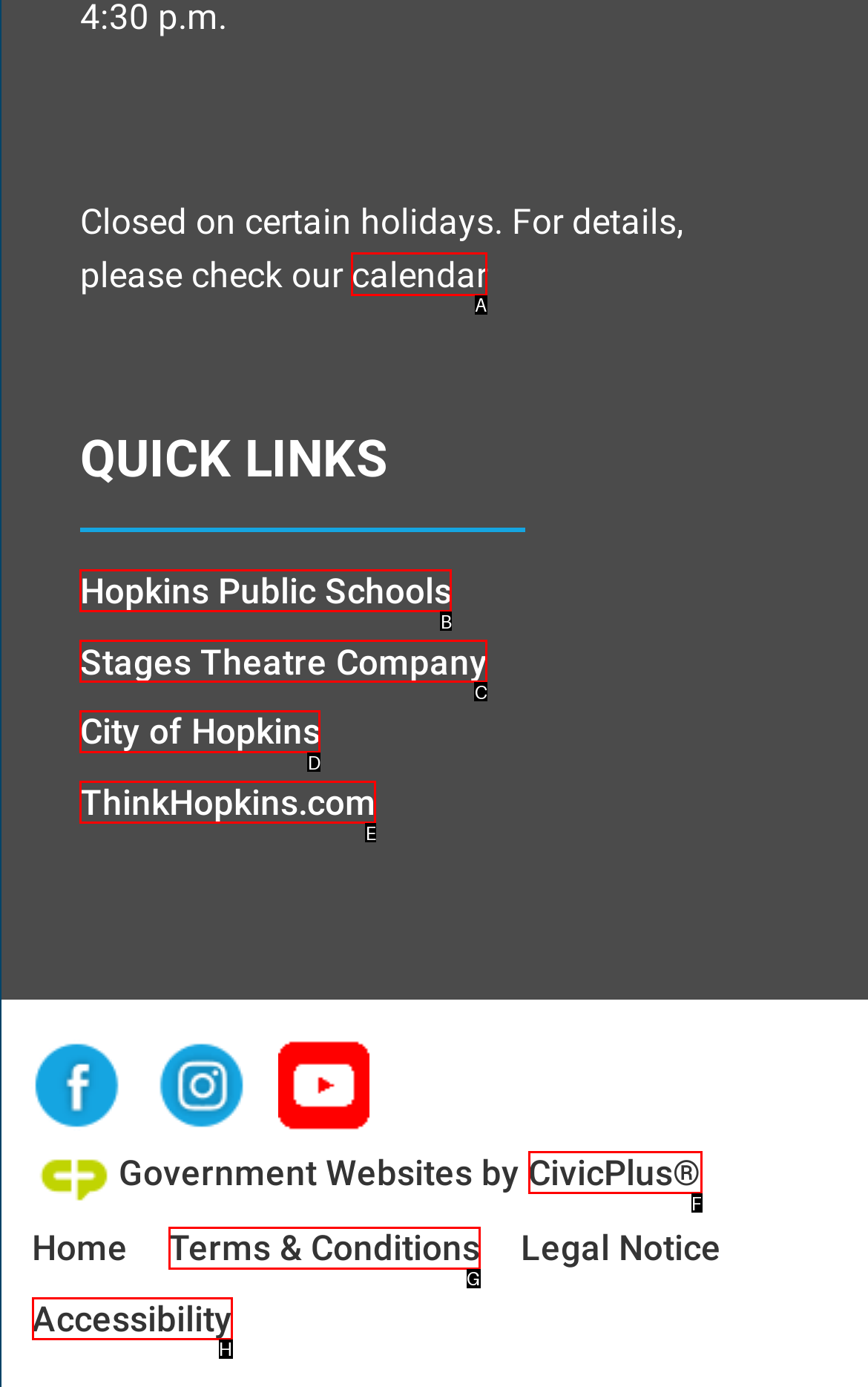Please indicate which option's letter corresponds to the task: Check the calendar by examining the highlighted elements in the screenshot.

A